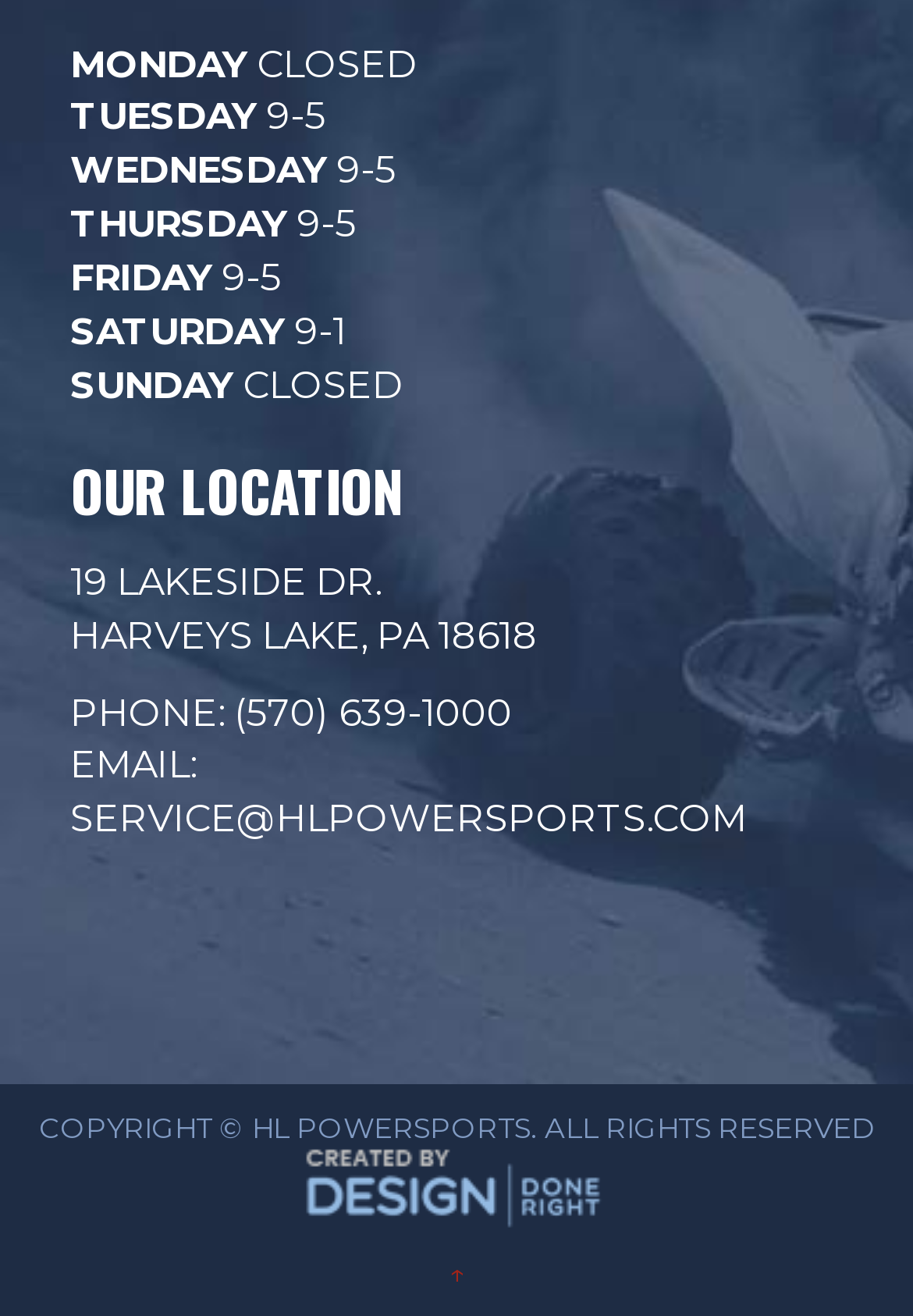Find the bounding box coordinates for the UI element that matches this description: "↑".

[0.491, 0.954, 0.509, 0.981]